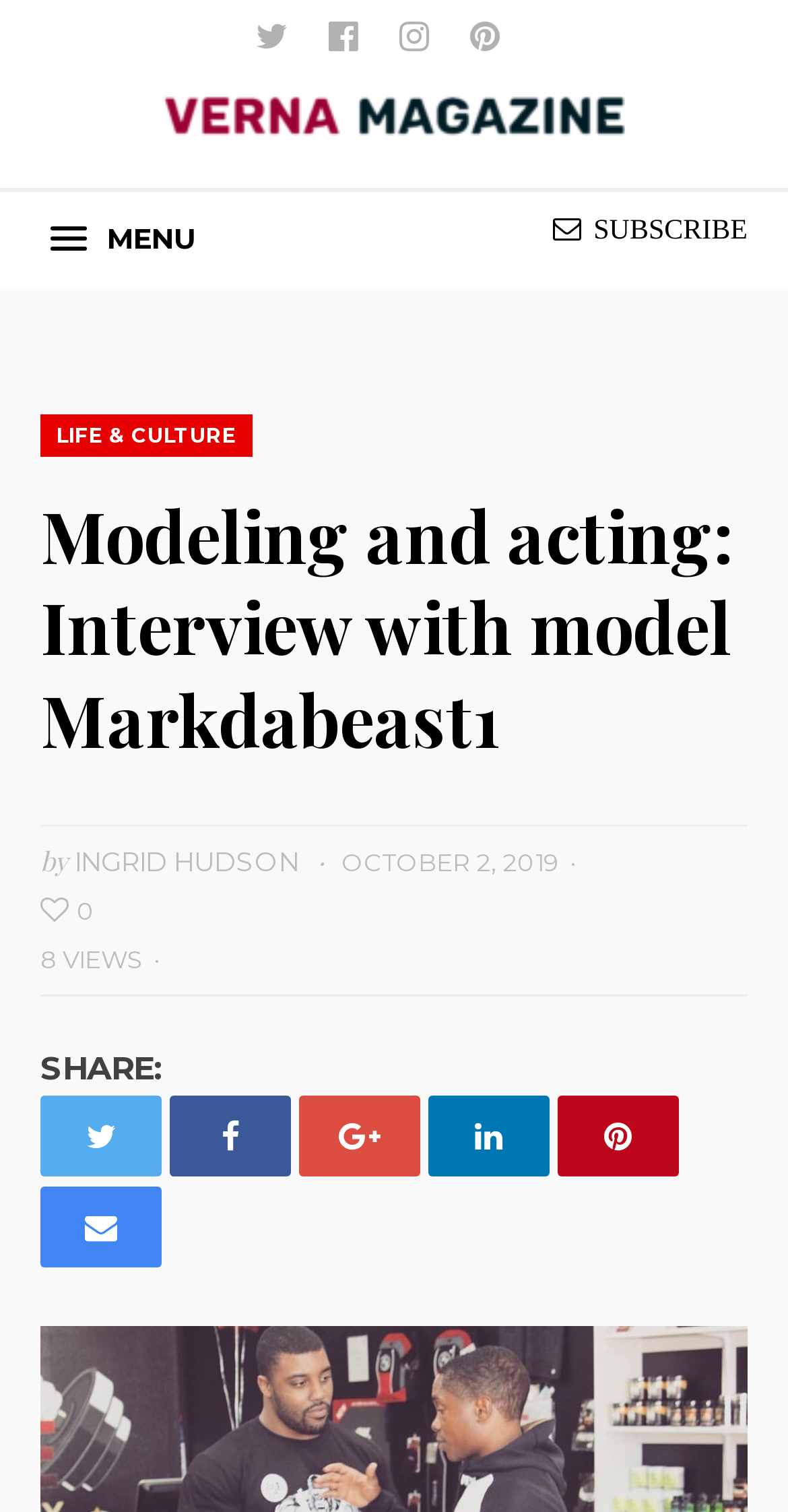Highlight the bounding box coordinates of the element you need to click to perform the following instruction: "Visit Verna Magazine homepage."

[0.2, 0.076, 0.8, 0.099]